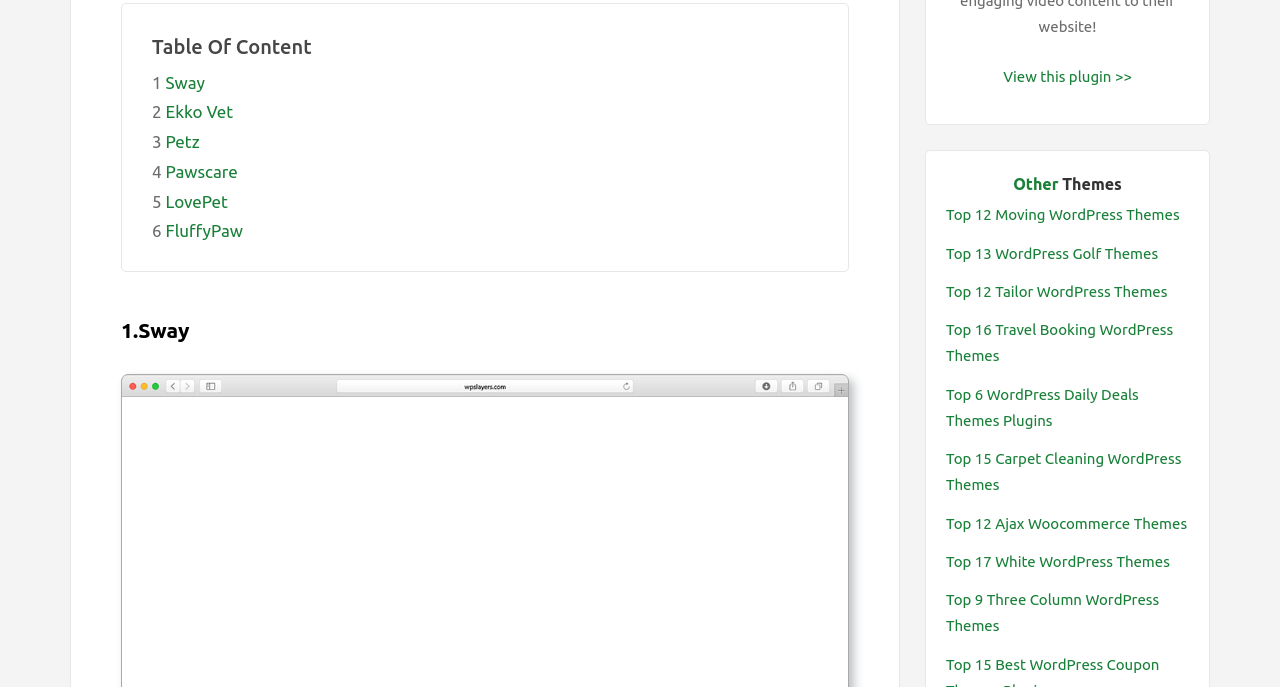Given the description LovePet, predict the bounding box coordinates of the UI element. Ensure the coordinates are in the format (top-left x, top-left y, bottom-right x, bottom-right y) and all values are between 0 and 1.

[0.129, 0.279, 0.178, 0.307]